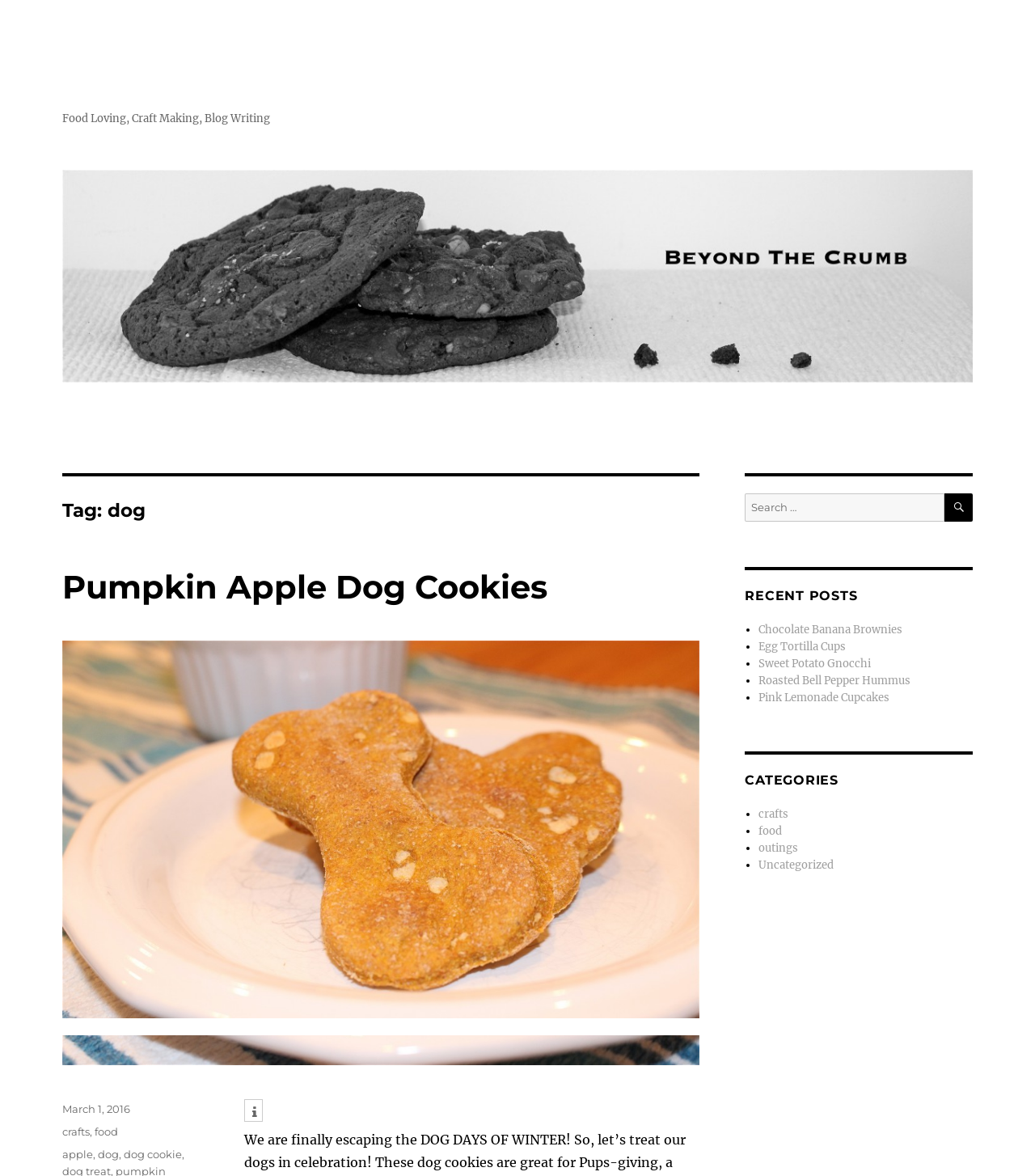What is the date of the blog post?
Using the picture, provide a one-word or short phrase answer.

March 1, 2016